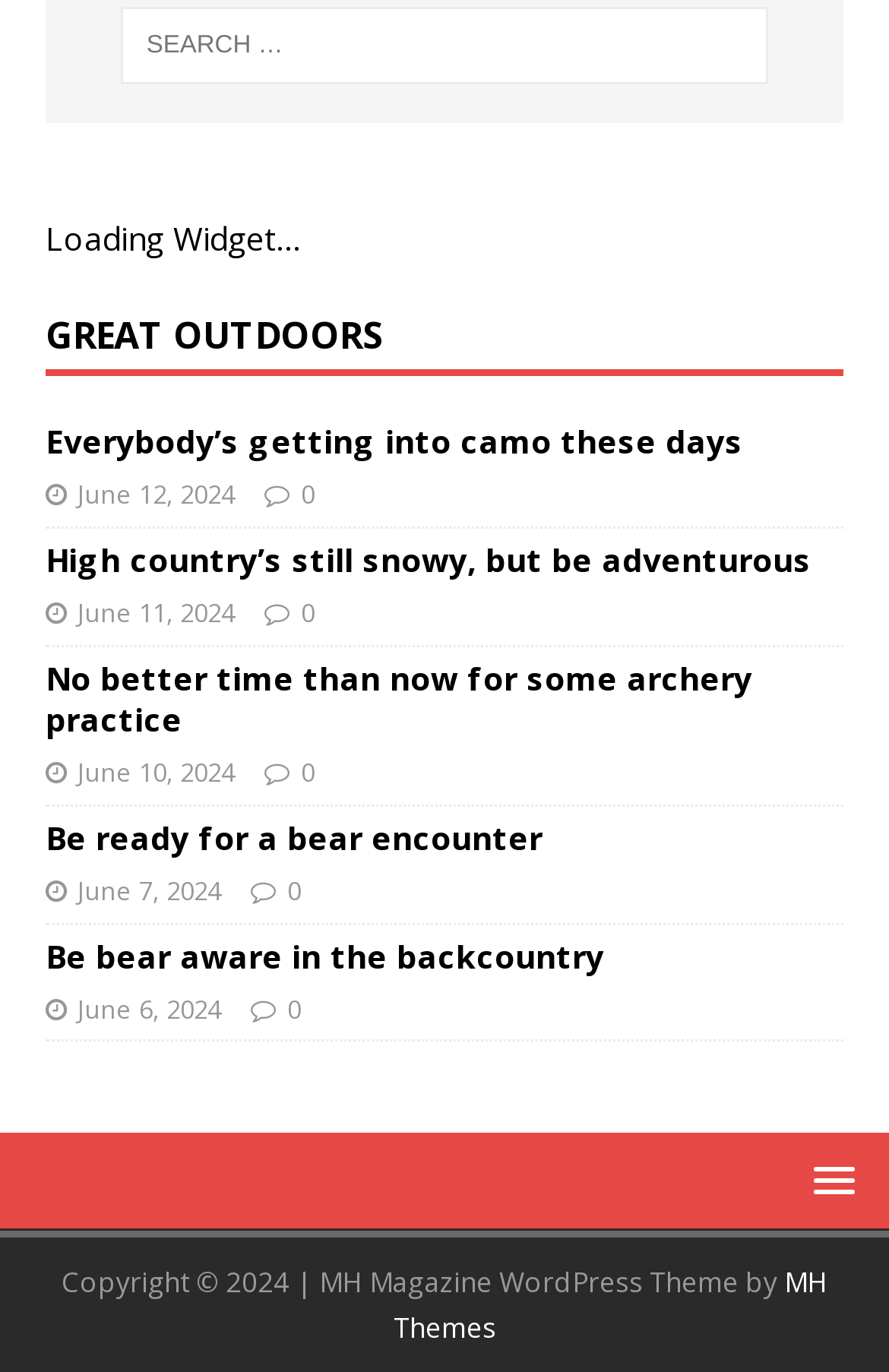What is the topic of the link 'Be bear aware in the backcountry'?
Using the details from the image, give an elaborate explanation to answer the question.

The link 'Be bear aware in the backcountry' suggests that the article is about safety tips and precautions when encountering bears in the wilderness.